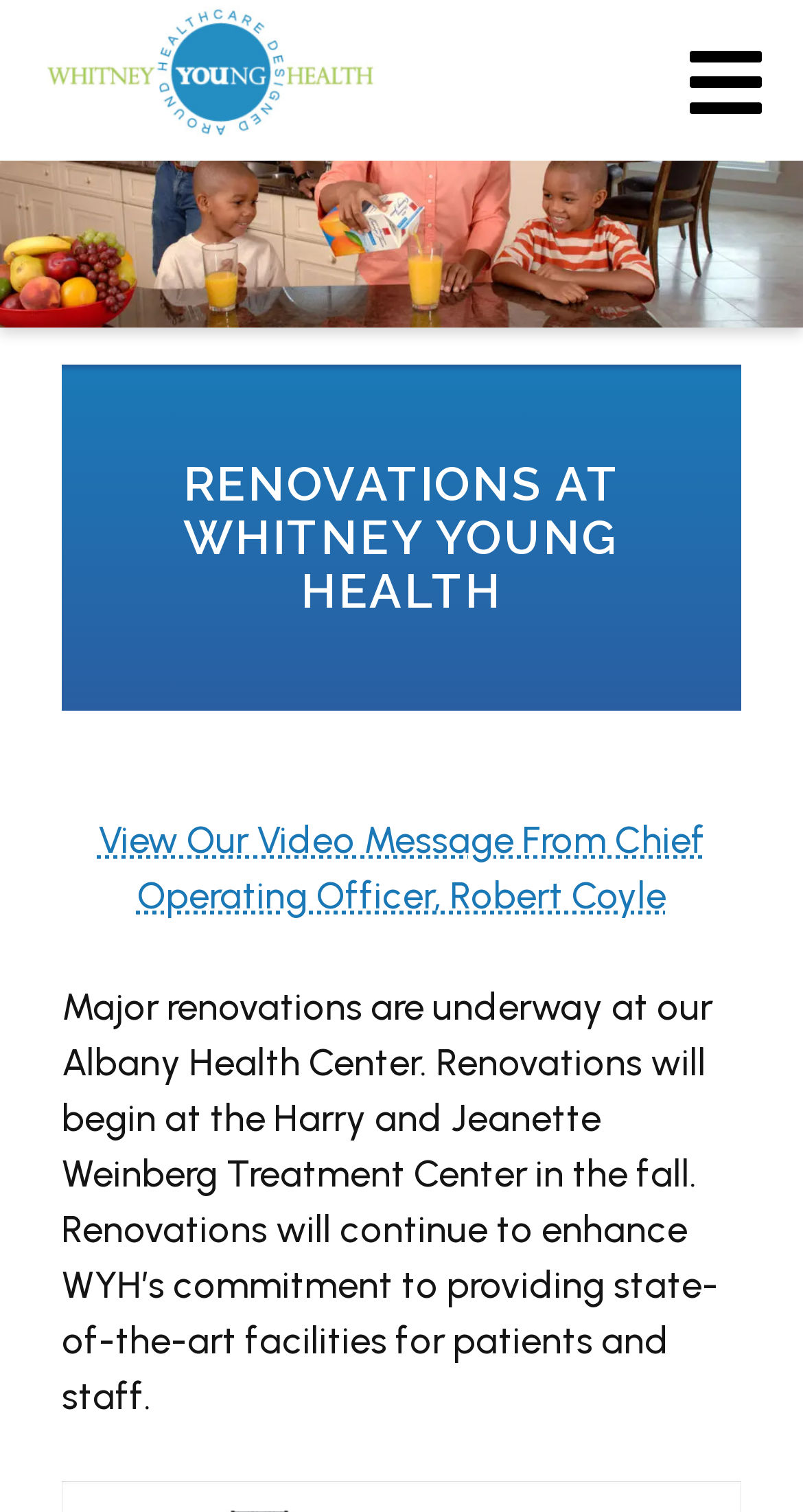What is the purpose of the button at the top right corner?
Look at the screenshot and respond with a single word or phrase.

Open Mobile Navigation Menu